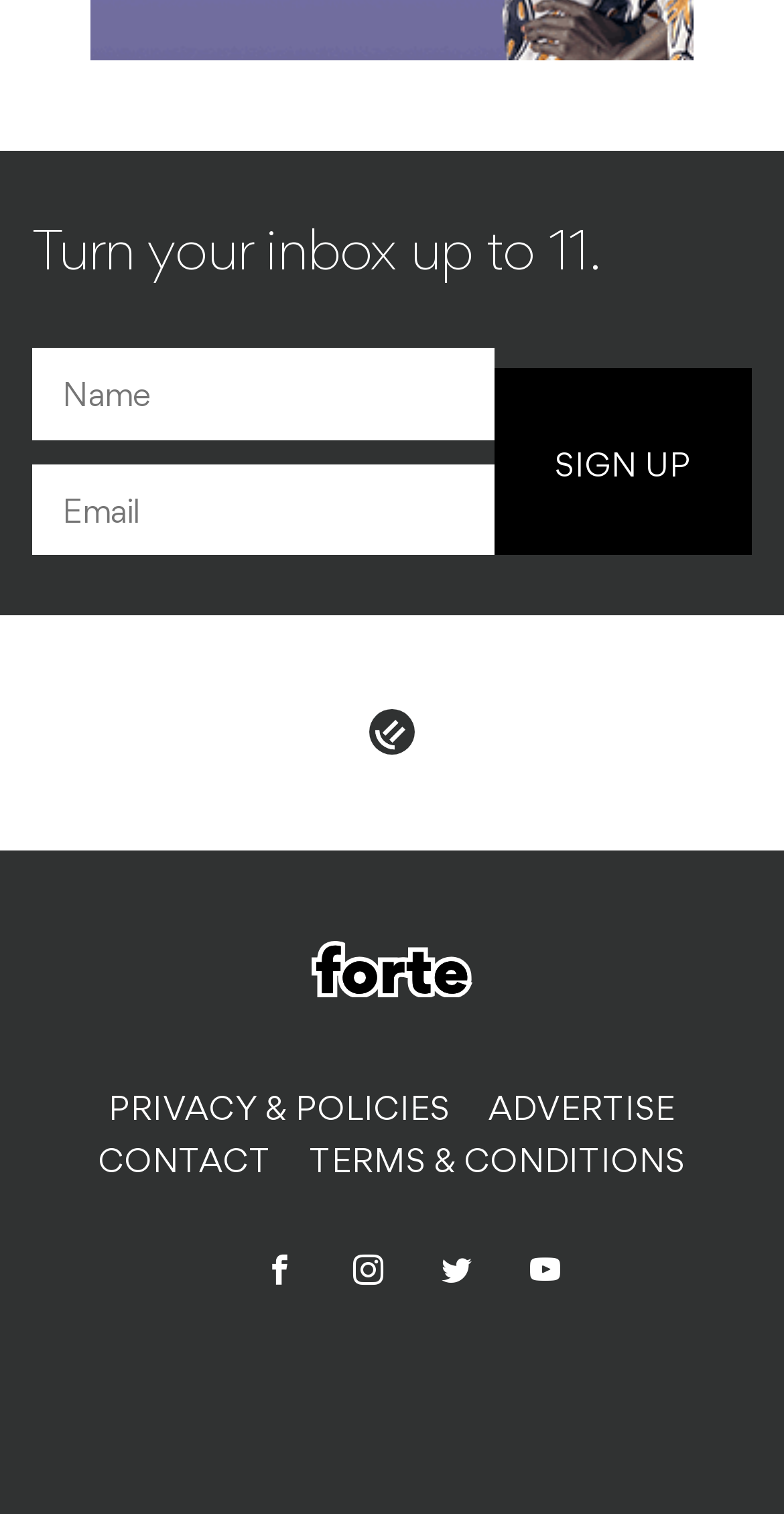Using the information shown in the image, answer the question with as much detail as possible: What is the theme of the webpage?

The webpage has a heading 'Turn your inbox up to 11.' and a 'SIGN UP' button, indicating that the webpage is likely related to signing up for a newsletter or subscription service.